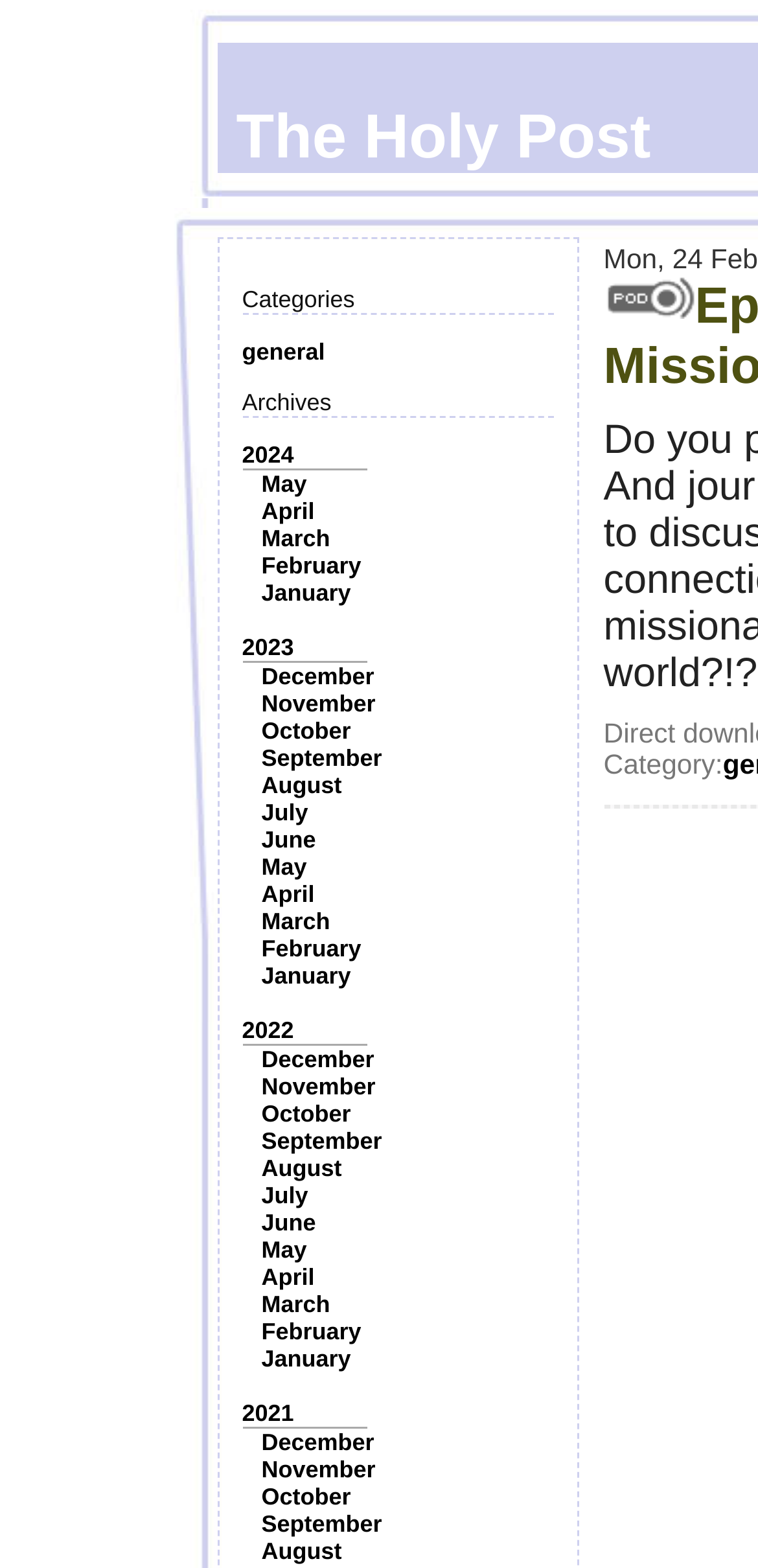Specify the bounding box coordinates of the element's area that should be clicked to execute the given instruction: "View archives for 2024". The coordinates should be four float numbers between 0 and 1, i.e., [left, top, right, bottom].

[0.319, 0.281, 0.388, 0.299]